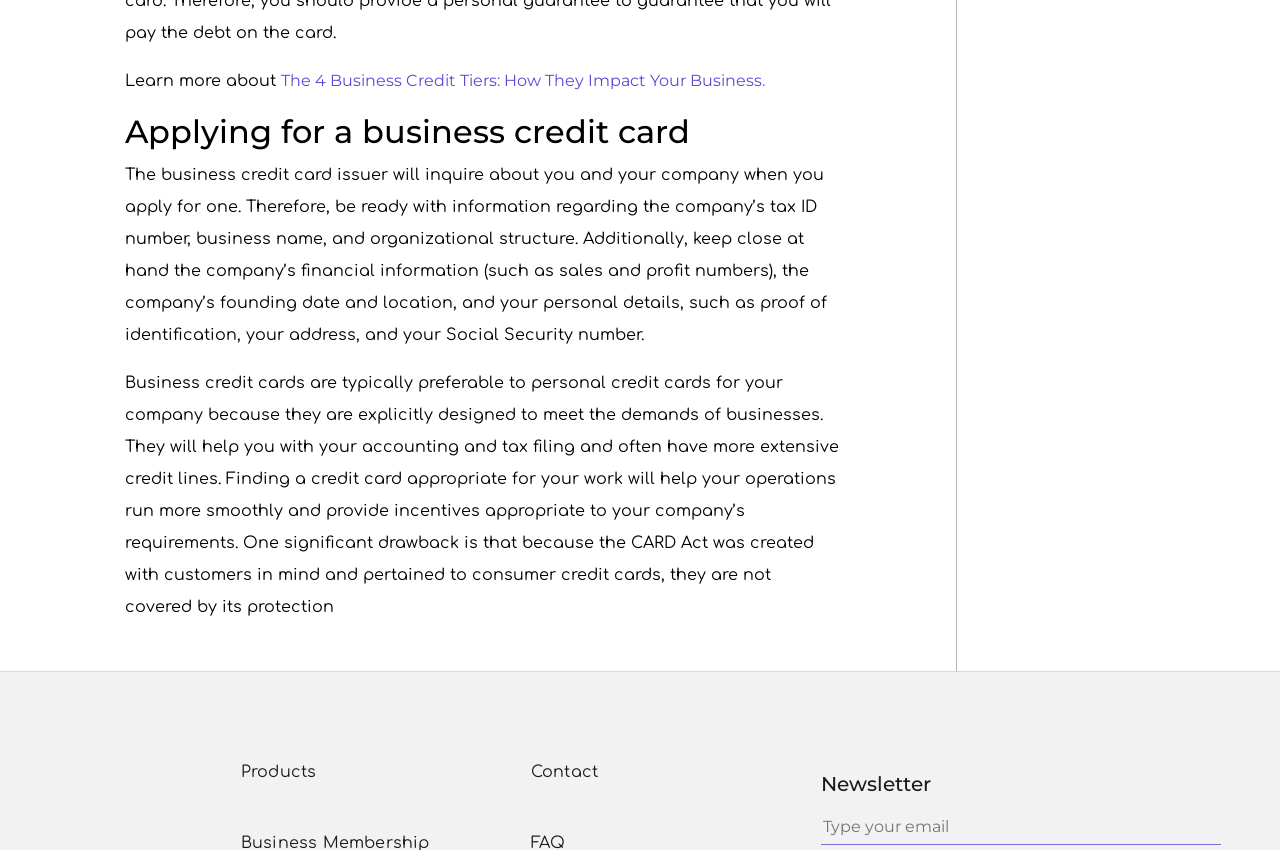Pinpoint the bounding box coordinates of the element that must be clicked to accomplish the following instruction: "Click the 'Contact' link". The coordinates should be in the format of four float numbers between 0 and 1, i.e., [left, top, right, bottom].

[0.415, 0.615, 0.641, 0.643]